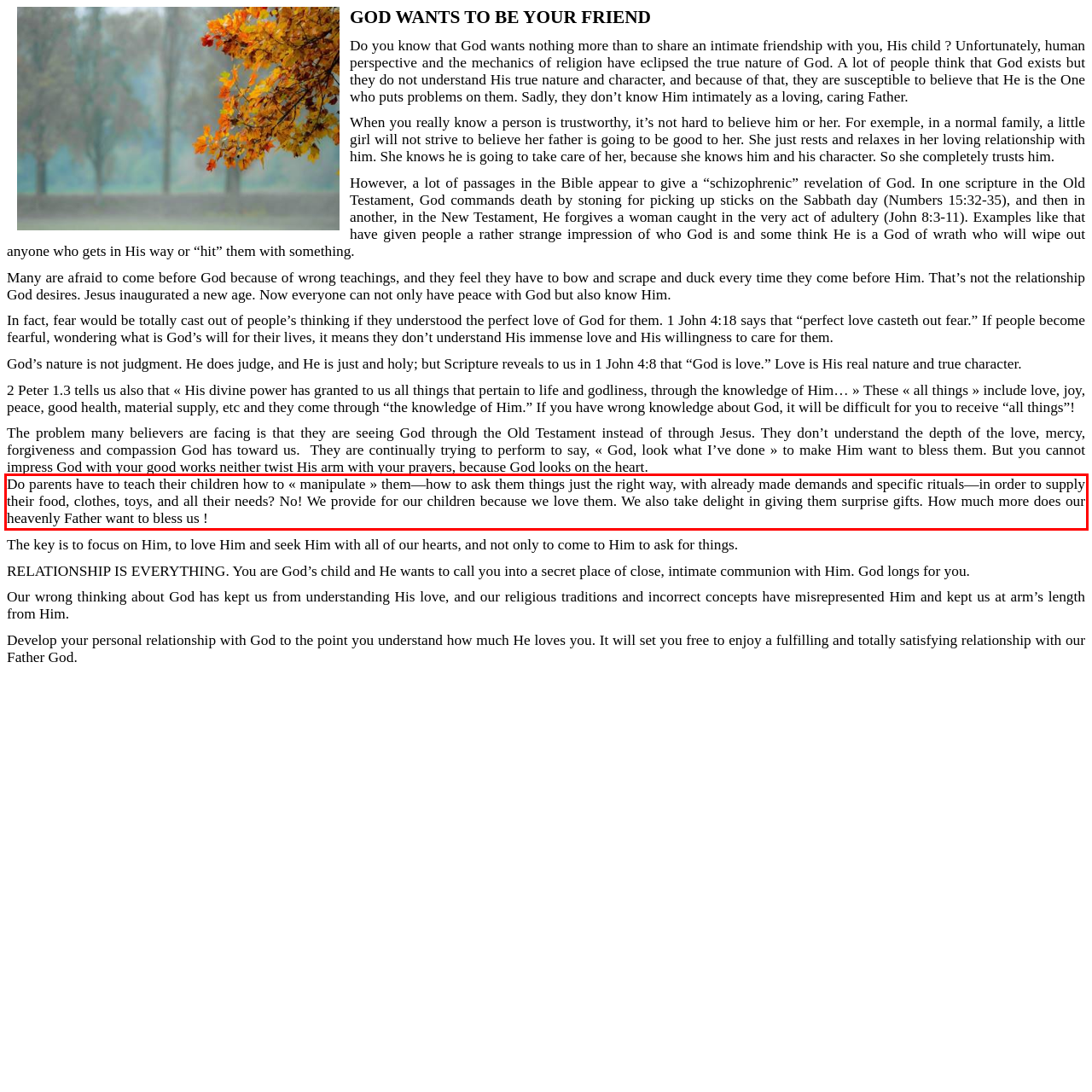Given a webpage screenshot, locate the red bounding box and extract the text content found inside it.

Do parents have to teach their children how to « manipulate » them—how to ask them things just the right way, with already made demands and specific rituals—in order to supply their food, clothes, toys, and all their needs? No! We provide for our children because we love them. We also take delight in giving them surprise gifts. How much more does our heavenly Father want to bless us !